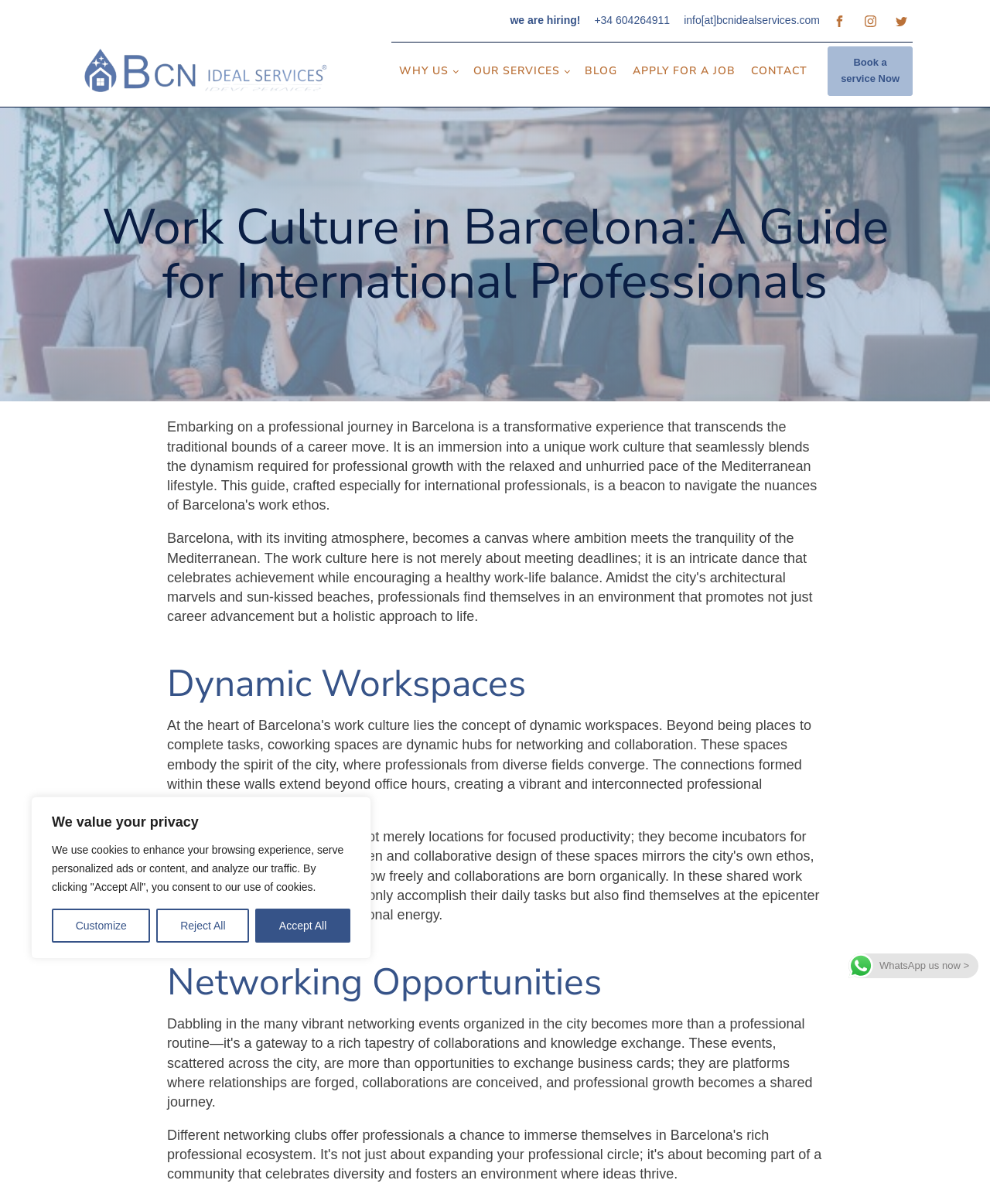Please locate the clickable area by providing the bounding box coordinates to follow this instruction: "Read the 'Work Culture in Barcelona: A Guide for International Professionals' heading".

[0.094, 0.166, 0.906, 0.257]